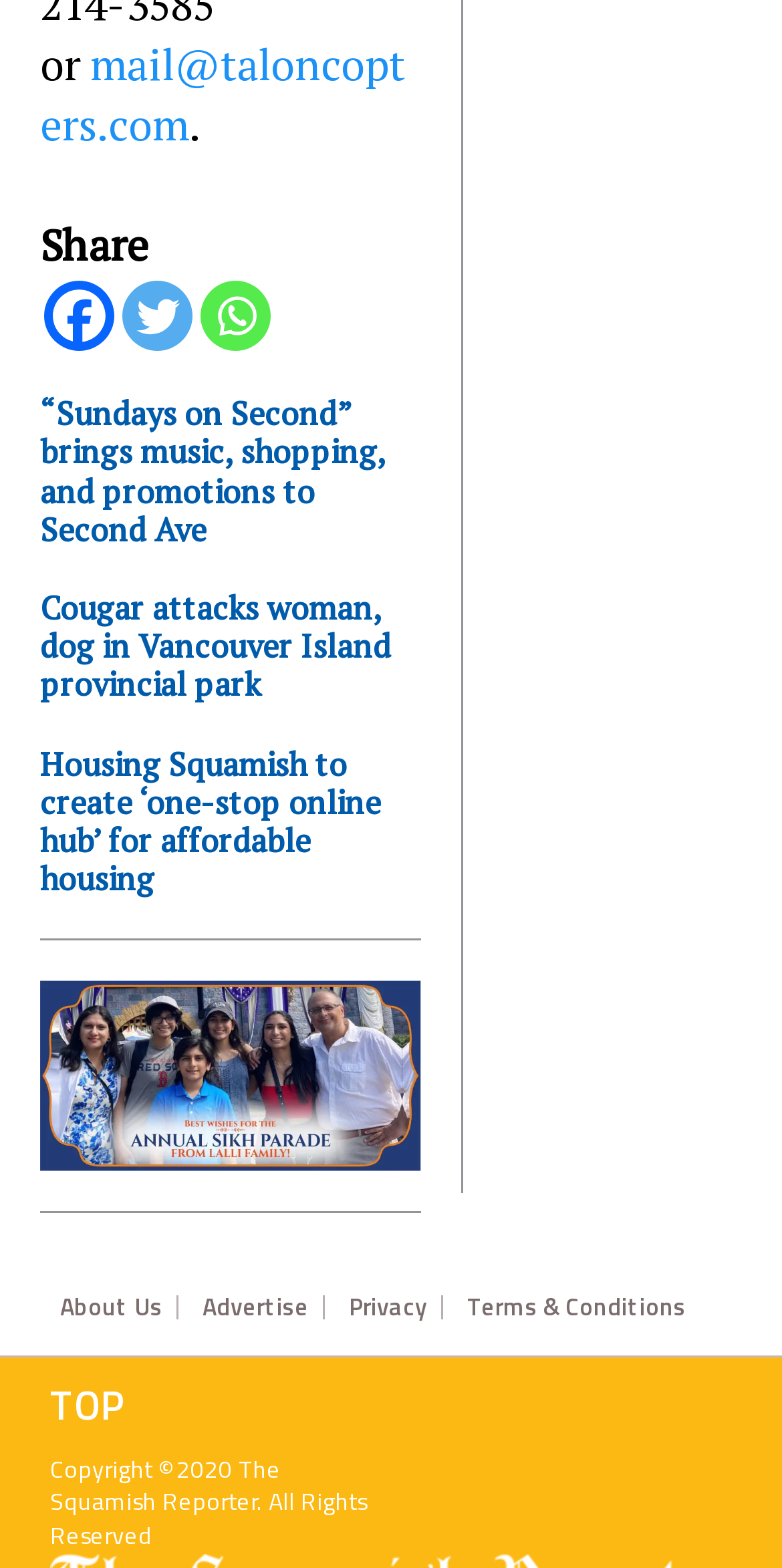Answer the question below using just one word or a short phrase: 
How many social media links are available?

3